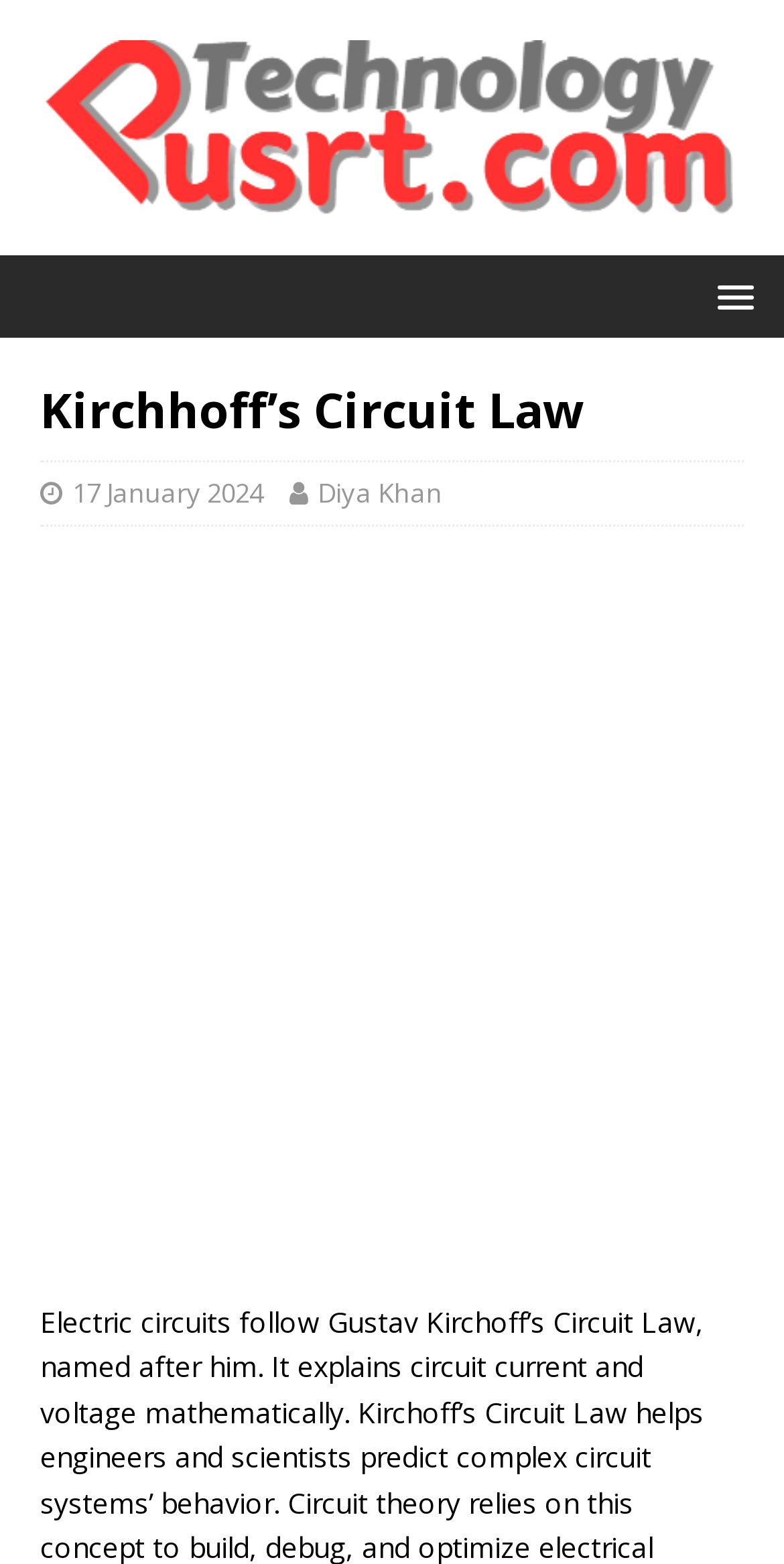Provide the bounding box coordinates for the UI element that is described by this text: "MENU". The coordinates should be in the form of four float numbers between 0 and 1: [left, top, right, bottom].

[0.872, 0.17, 0.987, 0.207]